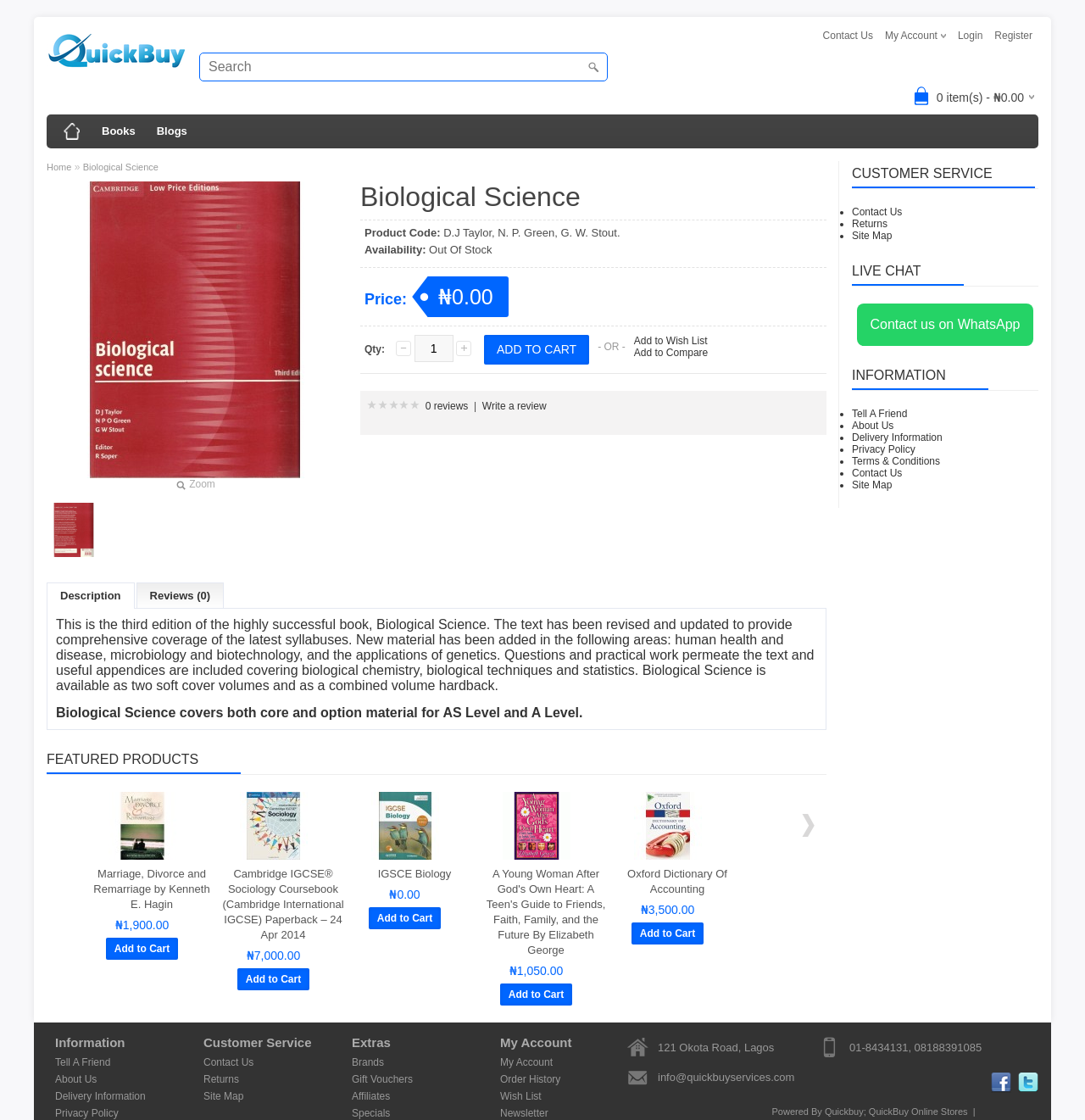Convey a detailed summary of the webpage, mentioning all key elements.

The webpage is about Biological Sciences, with a focus on a specific book. At the top, there are several links and a search bar. The links include "Contact Us", "Login", "Register", and "QuickBuy Online Stores", which also has an accompanying image. The search bar is located to the right of these links.

Below the top section, there is a heading that reads "Biological Science". To the left of this heading, there are links to "Home" and "Books", as well as a breadcrumb trail showing the current page's location.

The main content of the page is about the book "Biological Science" by D.J Taylor, N. P. Green, and G. W. Stout. The book's details are displayed, including its product code, availability (which is currently out of stock), and price (₦0.00). There is also a quantity selector and an "Add to Cart" button.

To the right of the book's details, there are links to add the book to a wish list or compare it with other products. Below this, there is a section for reviews, which currently shows 0 reviews. There are also links to write a review or view the book's description.

The main content area also includes a brief description of the book, which is the third edition of a highly successful book. The text has been revised and updated to provide comprehensive coverage of the latest syllabuses.

At the bottom of the page, there are links to "Customer Service", "Returns", "Site Map", and other informational pages. There is also a "LIVE CHAT" section and a link to contact the website via WhatsApp.